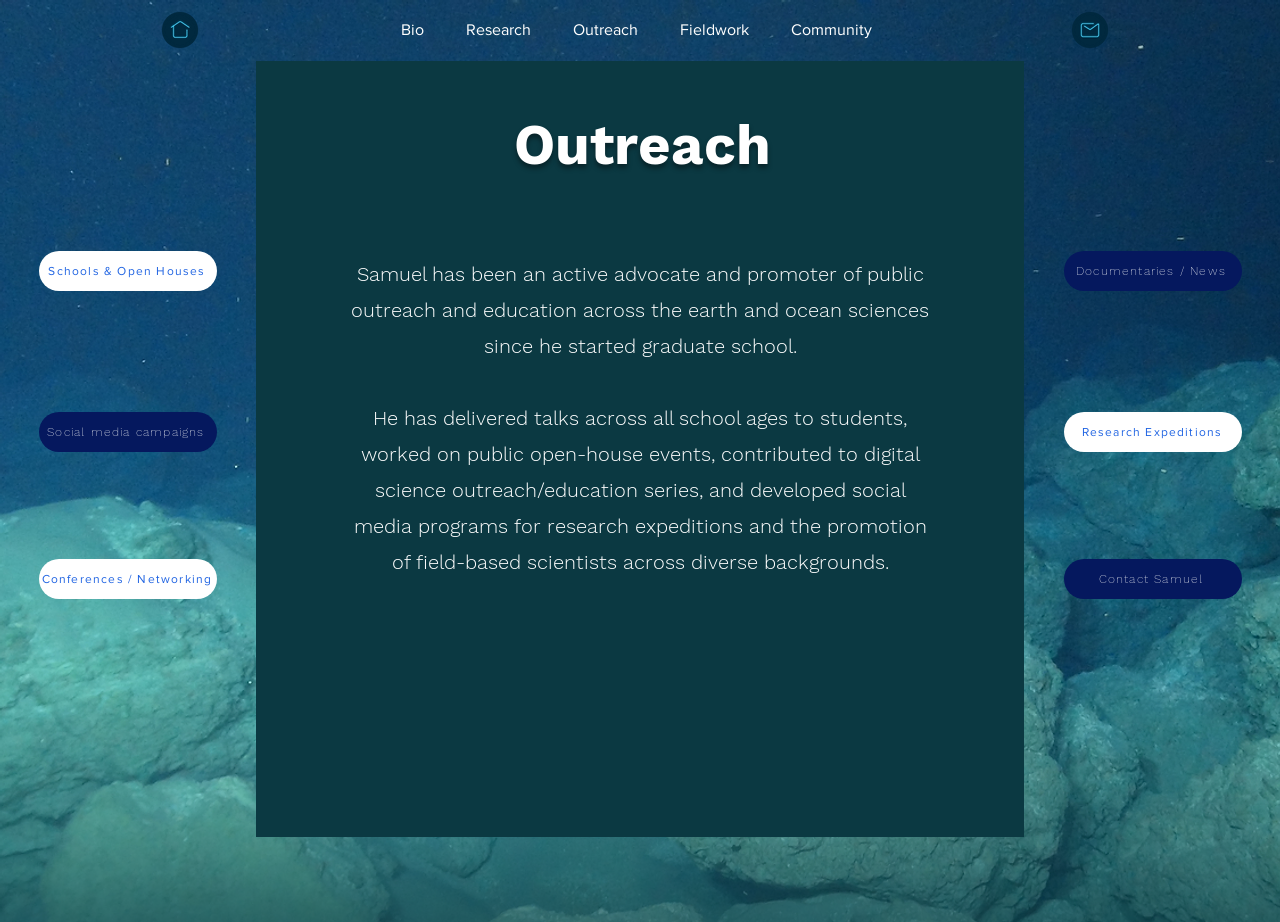Identify the bounding box coordinates for the element you need to click to achieve the following task: "explore social media campaigns". Provide the bounding box coordinates as four float numbers between 0 and 1, in the form [left, top, right, bottom].

[0.03, 0.447, 0.17, 0.49]